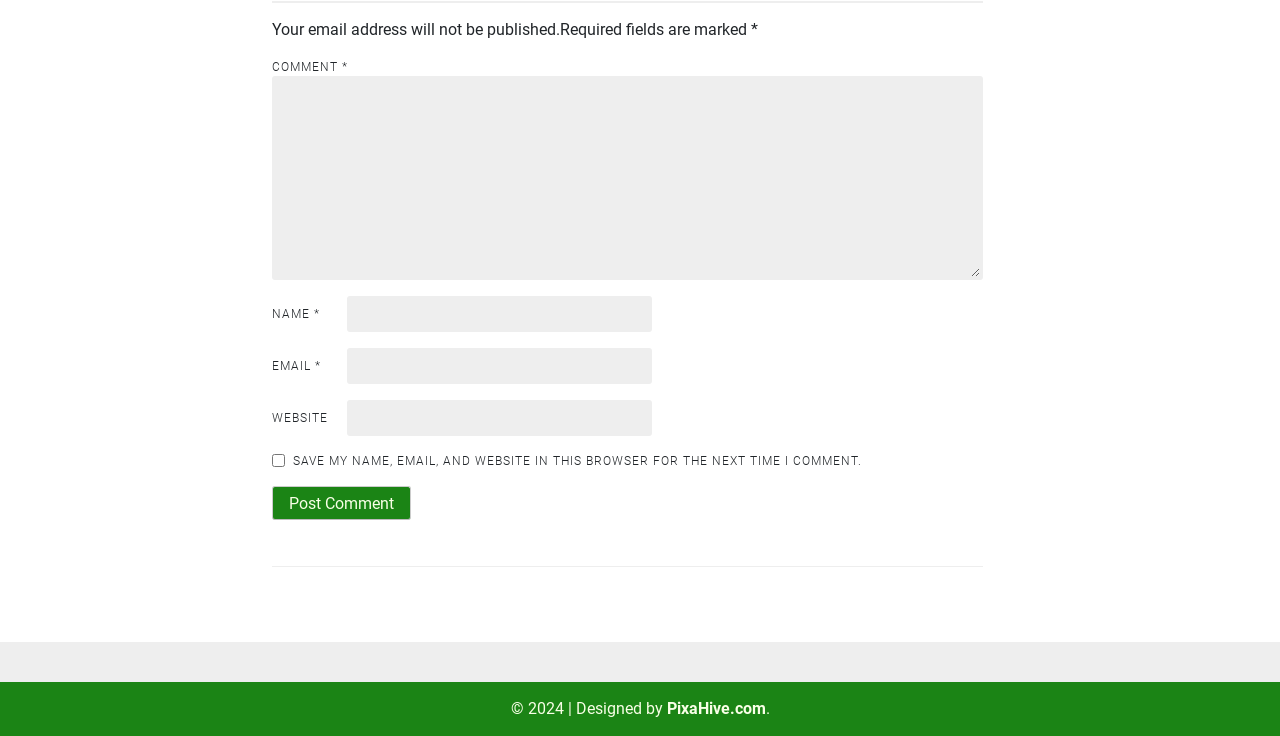Predict the bounding box coordinates of the UI element that matches this description: "parent_node: COMMENT * name="comment"". The coordinates should be in the format [left, top, right, bottom] with each value between 0 and 1.

[0.212, 0.103, 0.768, 0.38]